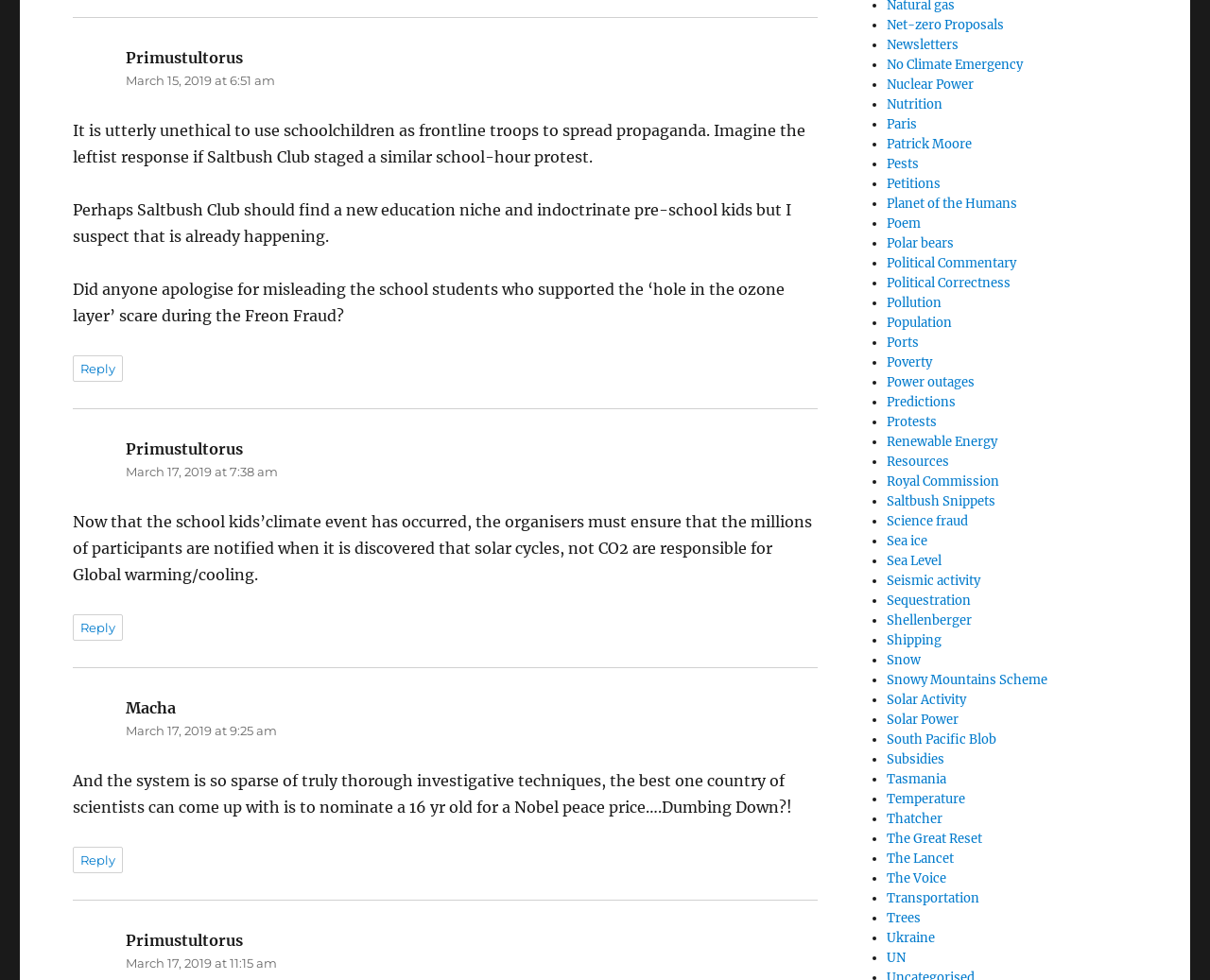How many comments are there in total?
Please provide a single word or phrase as your answer based on the screenshot.

4